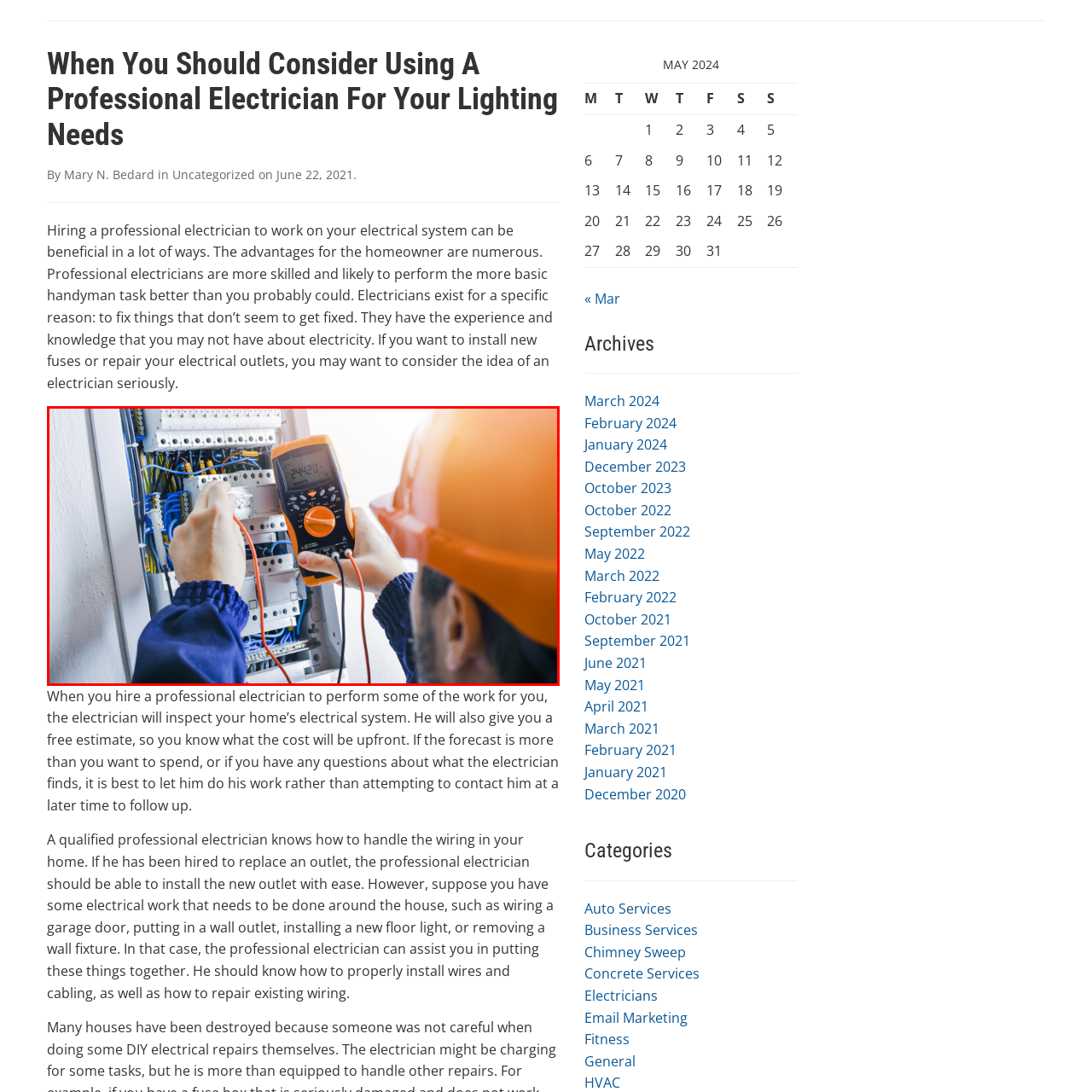What is the background of the image?
Inspect the image area bounded by the red box and answer the question with a single word or a short phrase.

Well-organized electrical panel